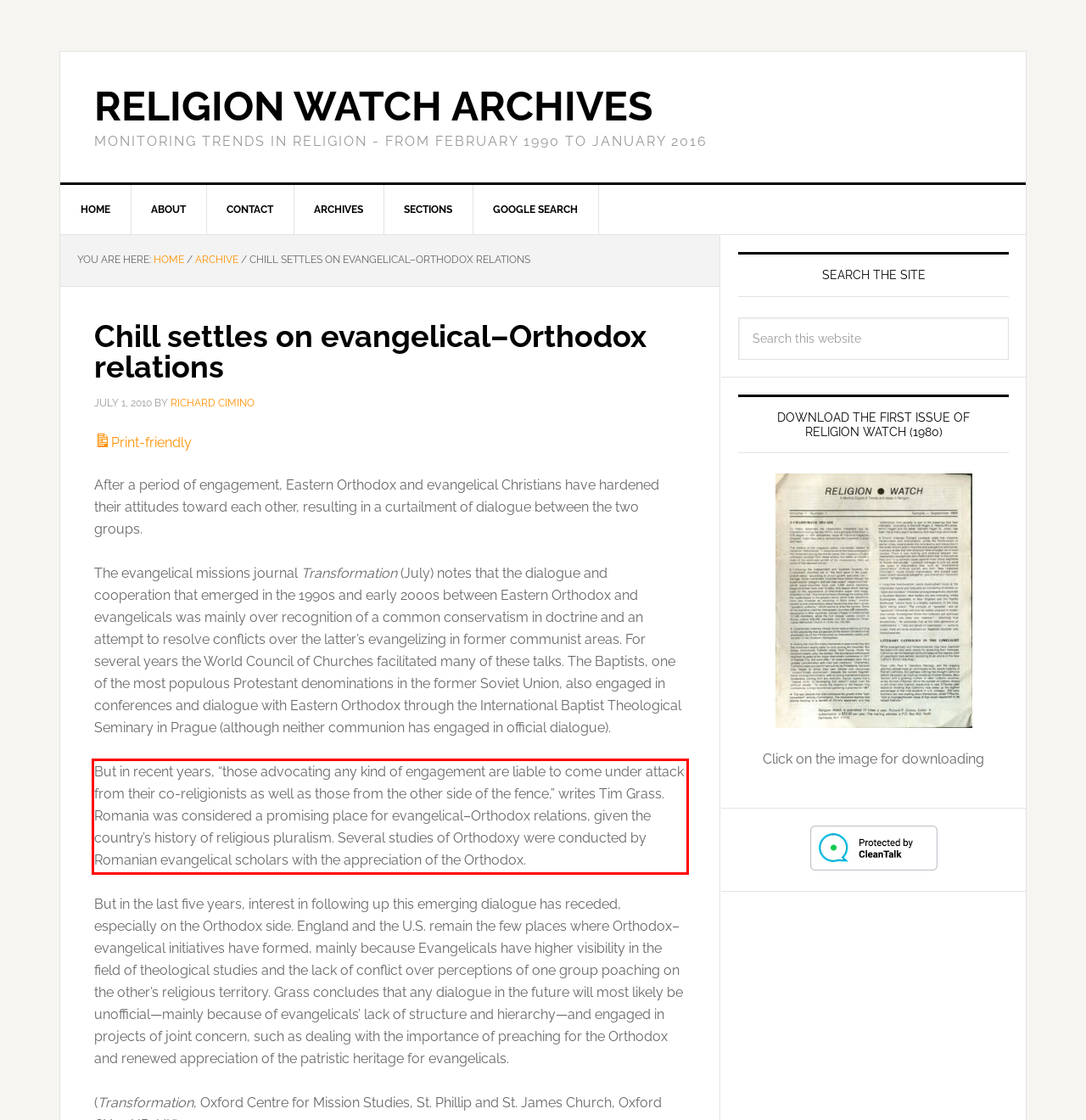You are given a webpage screenshot with a red bounding box around a UI element. Extract and generate the text inside this red bounding box.

But in recent years, “those advocating any kind of engagement are liable to come under attack from their co-religionists as well as those from the other side of the fence,” writes Tim Grass. Romania was considered a promising place for evangelical–Orthodox relations, given the country’s history of religious pluralism. Several studies of Orthodoxy were conducted by Romanian evangelical scholars with the appreciation of the Orthodox.